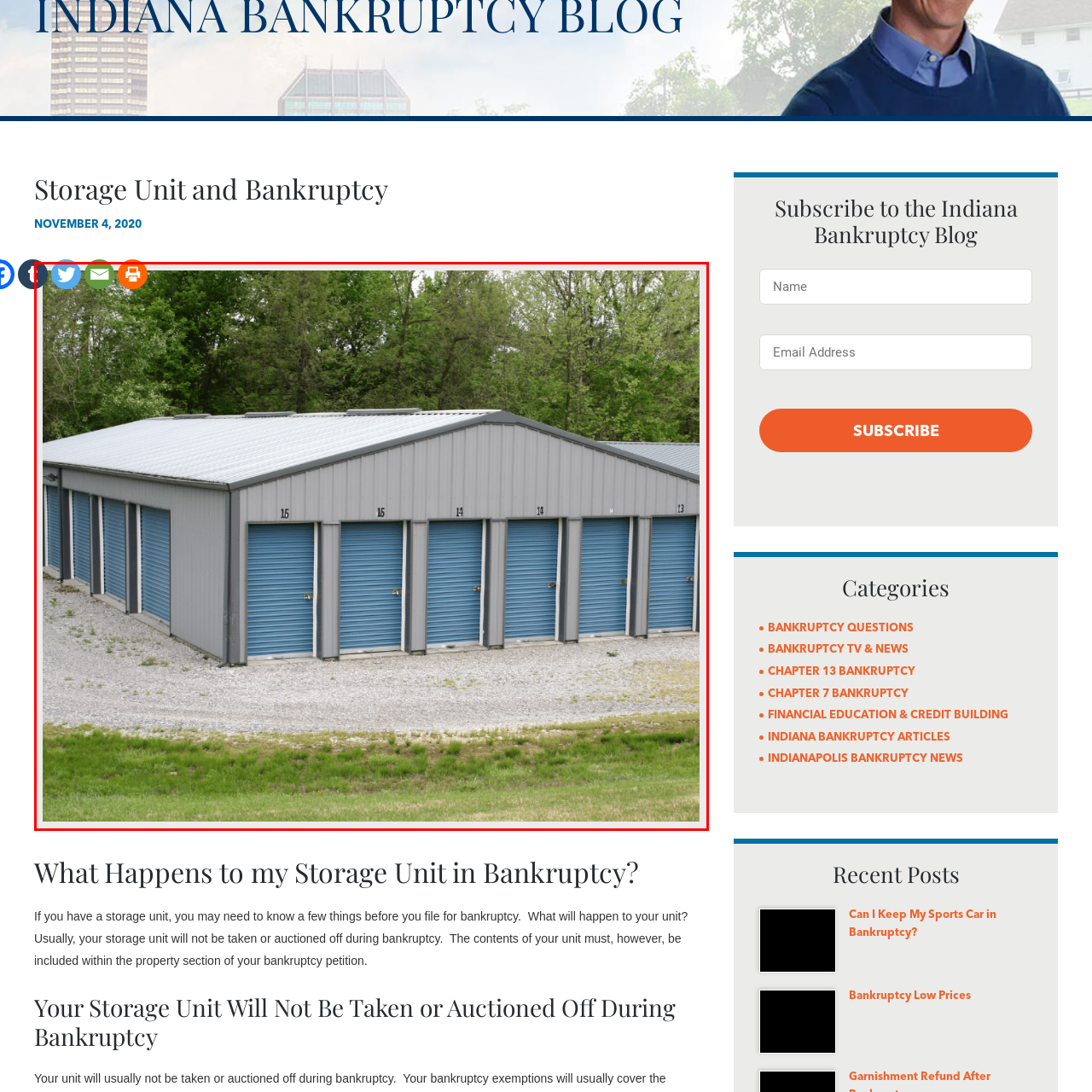Look closely at the image within the red bounding box, What surrounds the storage facility? Respond with a single word or short phrase.

Gravel and grass